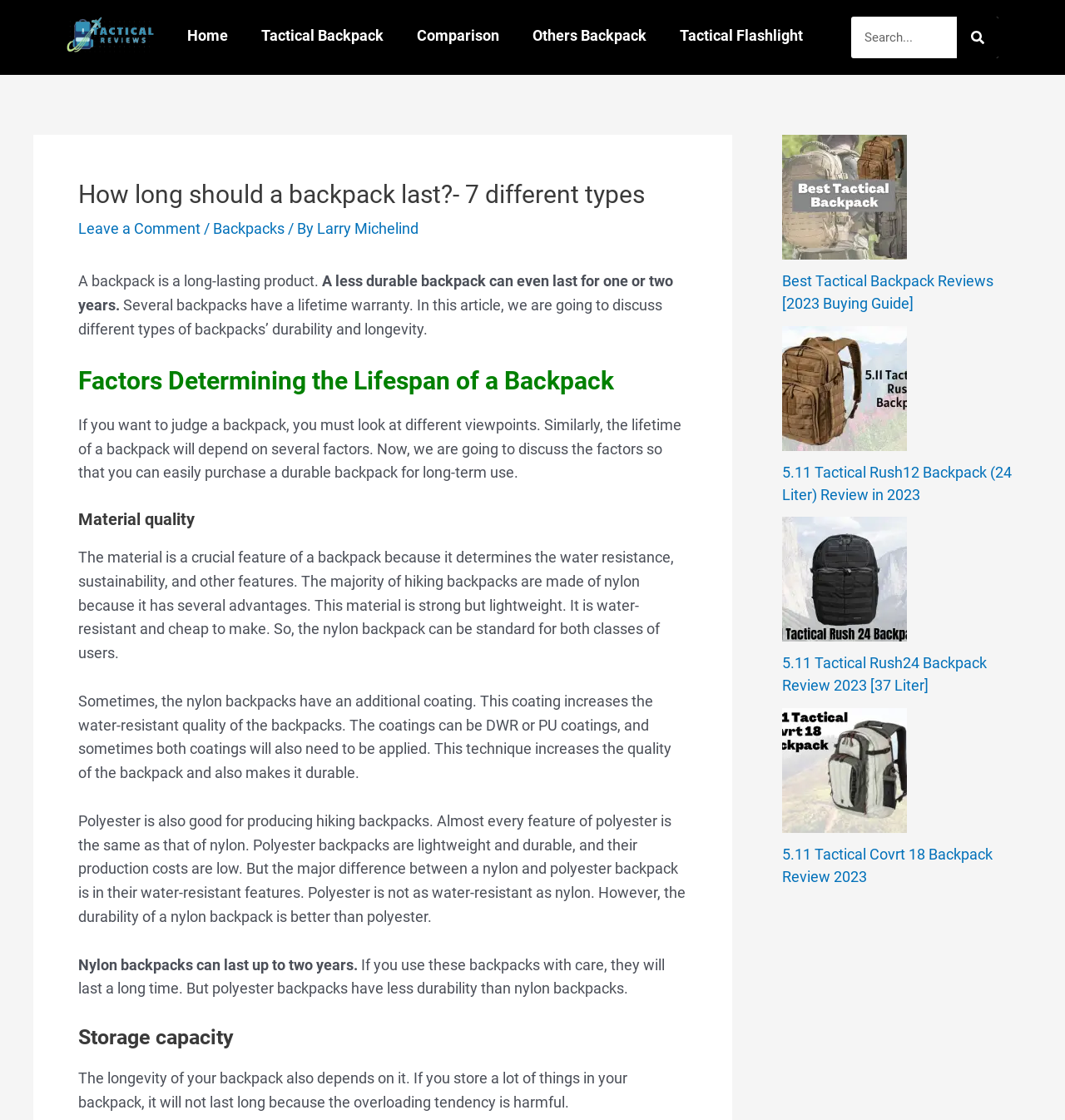What determines the lifespan of a backpack?
From the details in the image, provide a complete and detailed answer to the question.

According to the webpage, the lifespan of a backpack depends on several factors, including material quality, storage capacity, and other viewpoints.